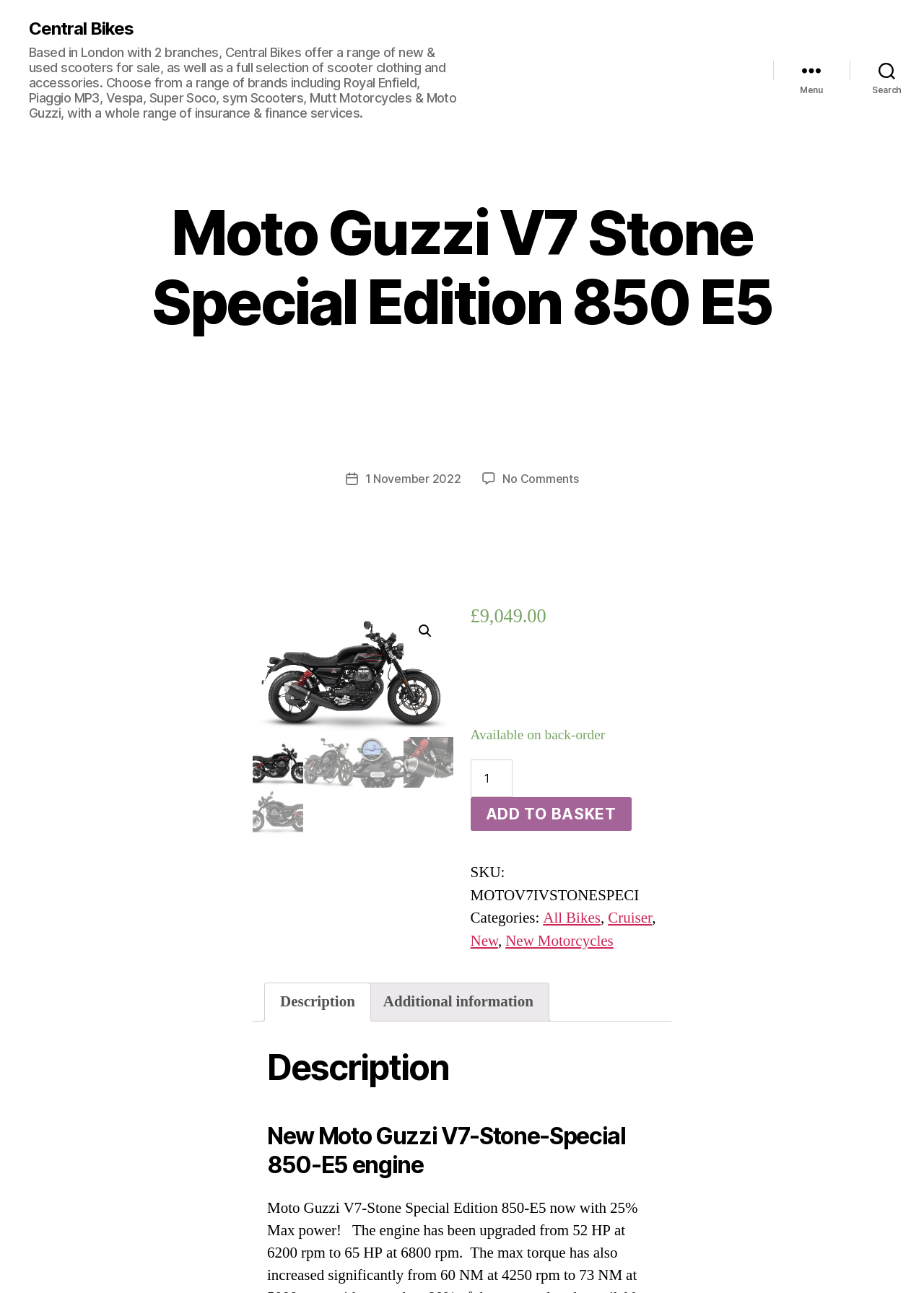Can you extract the primary headline text from the webpage?

Moto Guzzi V7 Stone Special Edition 850 E5